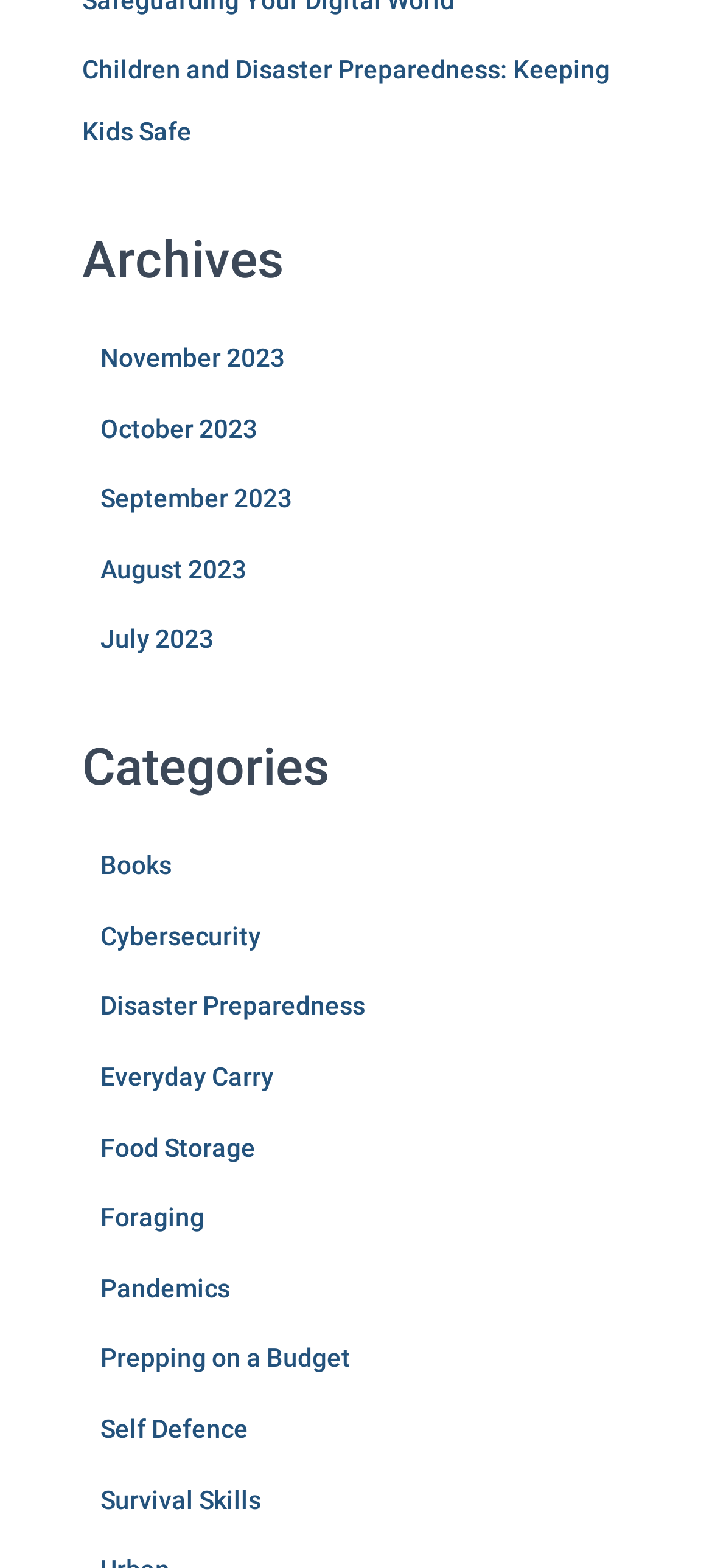Review the image closely and give a comprehensive answer to the question: What is the topic of the first link under the 'Archives' heading?

I examined the first link under the 'Archives' heading and found that it is related to 'Children and Disaster Preparedness', which is the topic of the link.